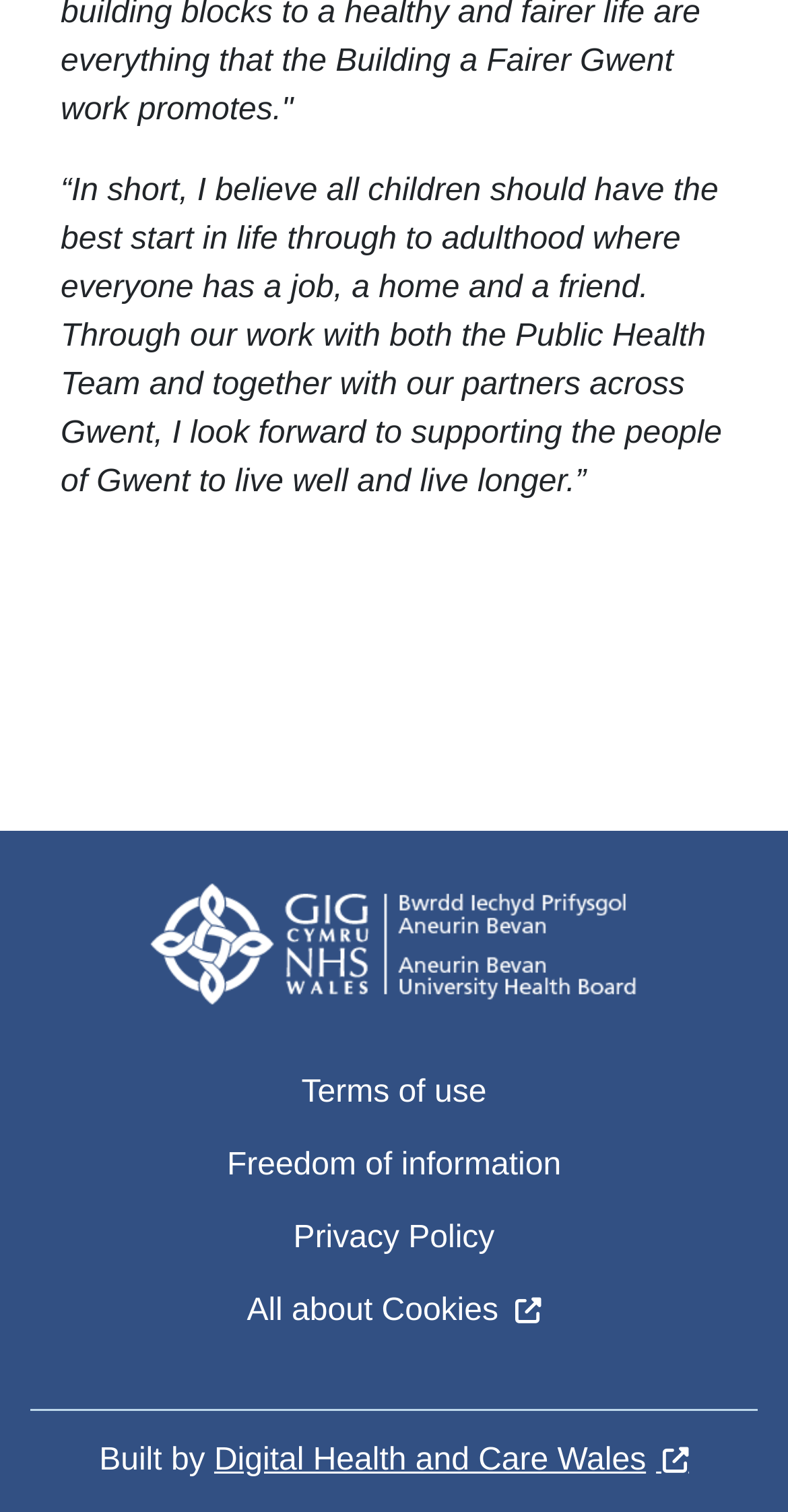Based on the element description Digital Health and Care Wales, identify the bounding box coordinates for the UI element. The coordinates should be in the format (top-left x, top-left y, bottom-right x, bottom-right y) and within the 0 to 1 range.

[0.272, 0.954, 0.874, 0.977]